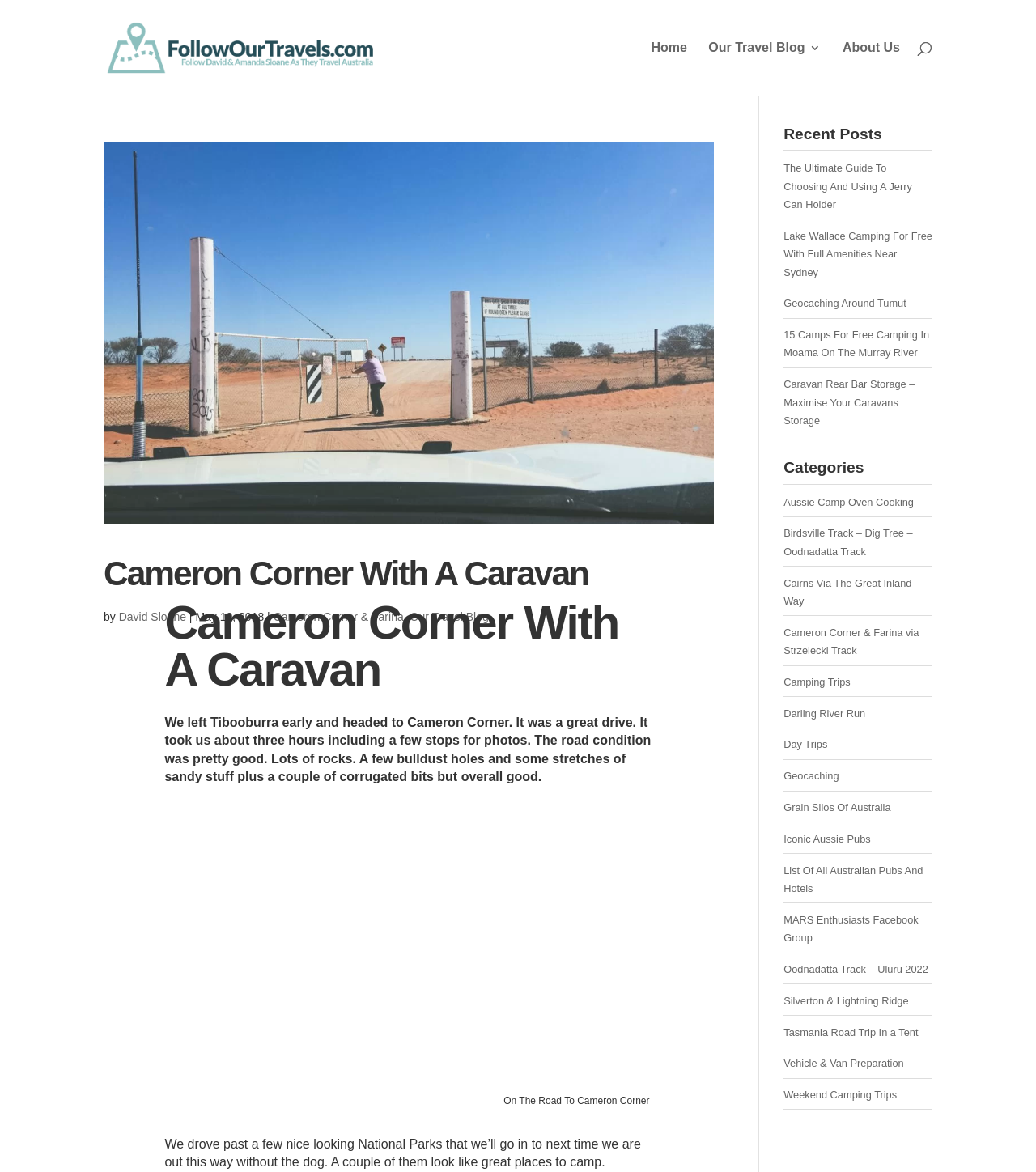Please determine the bounding box coordinates of the element's region to click in order to carry out the following instruction: "Search for something". The coordinates should be four float numbers between 0 and 1, i.e., [left, top, right, bottom].

[0.1, 0.0, 0.9, 0.001]